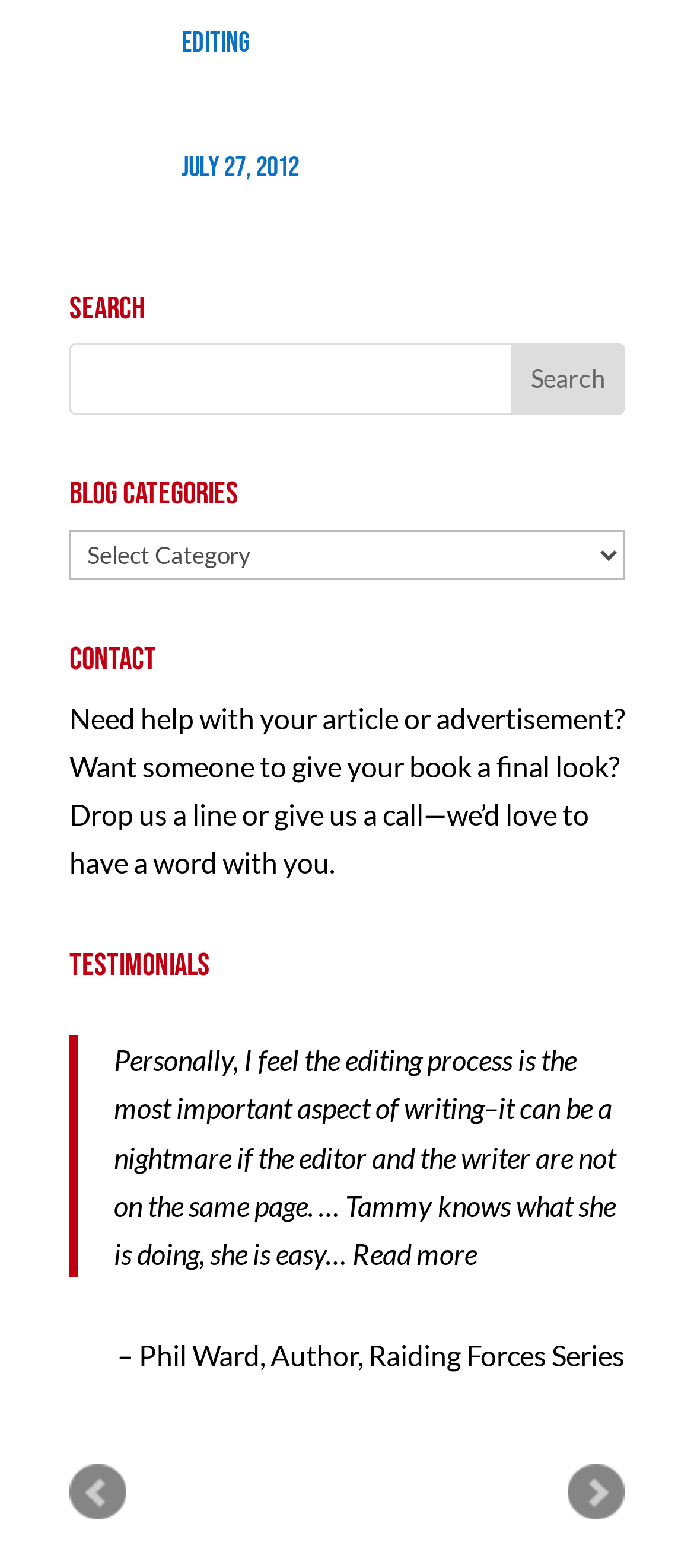Select the bounding box coordinates of the element I need to click to carry out the following instruction: "Contact us".

[0.1, 0.508, 0.61, 0.53]